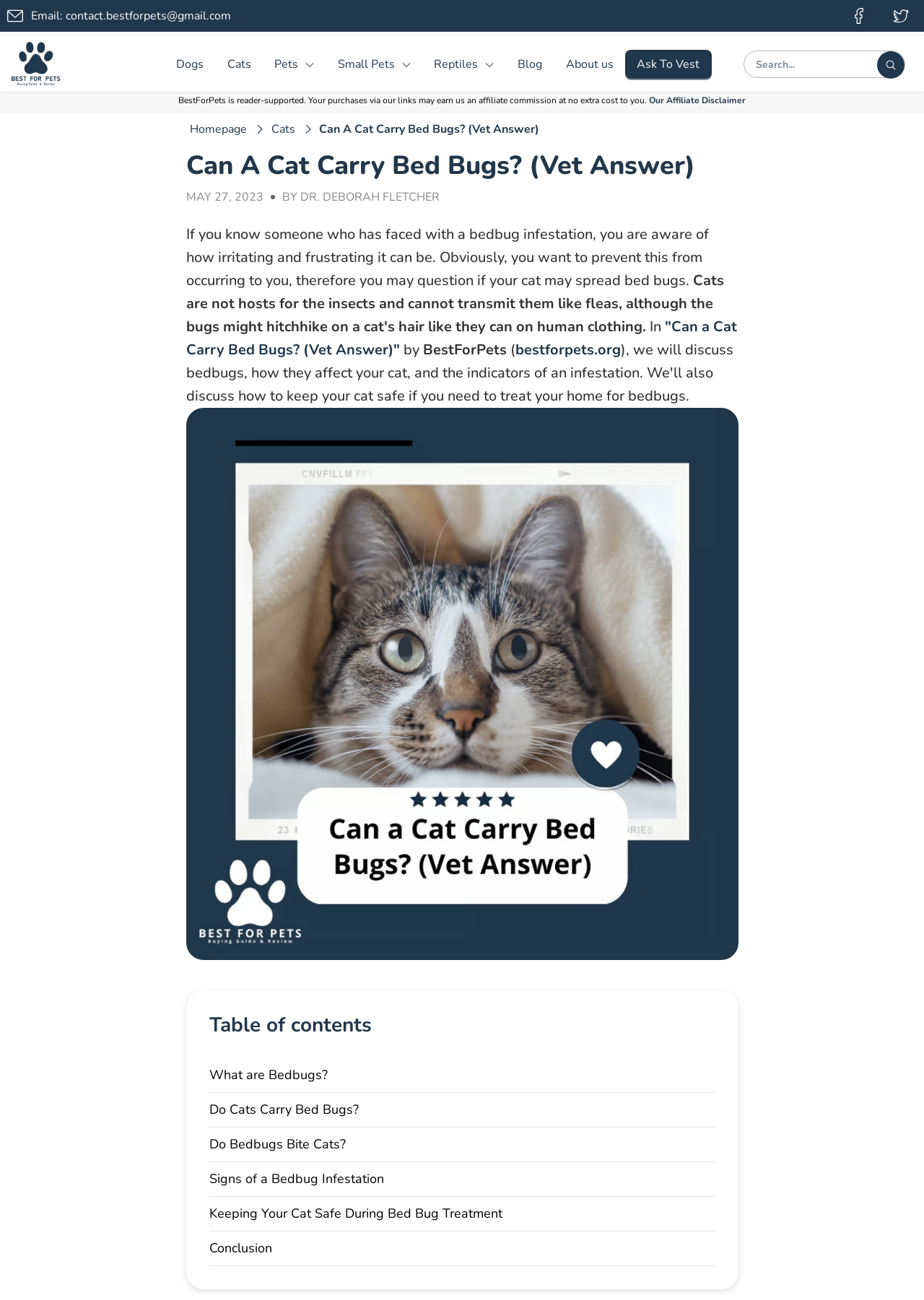Locate the bounding box coordinates of the element you need to click to accomplish the task described by this instruction: "Click on the 'About' link".

None